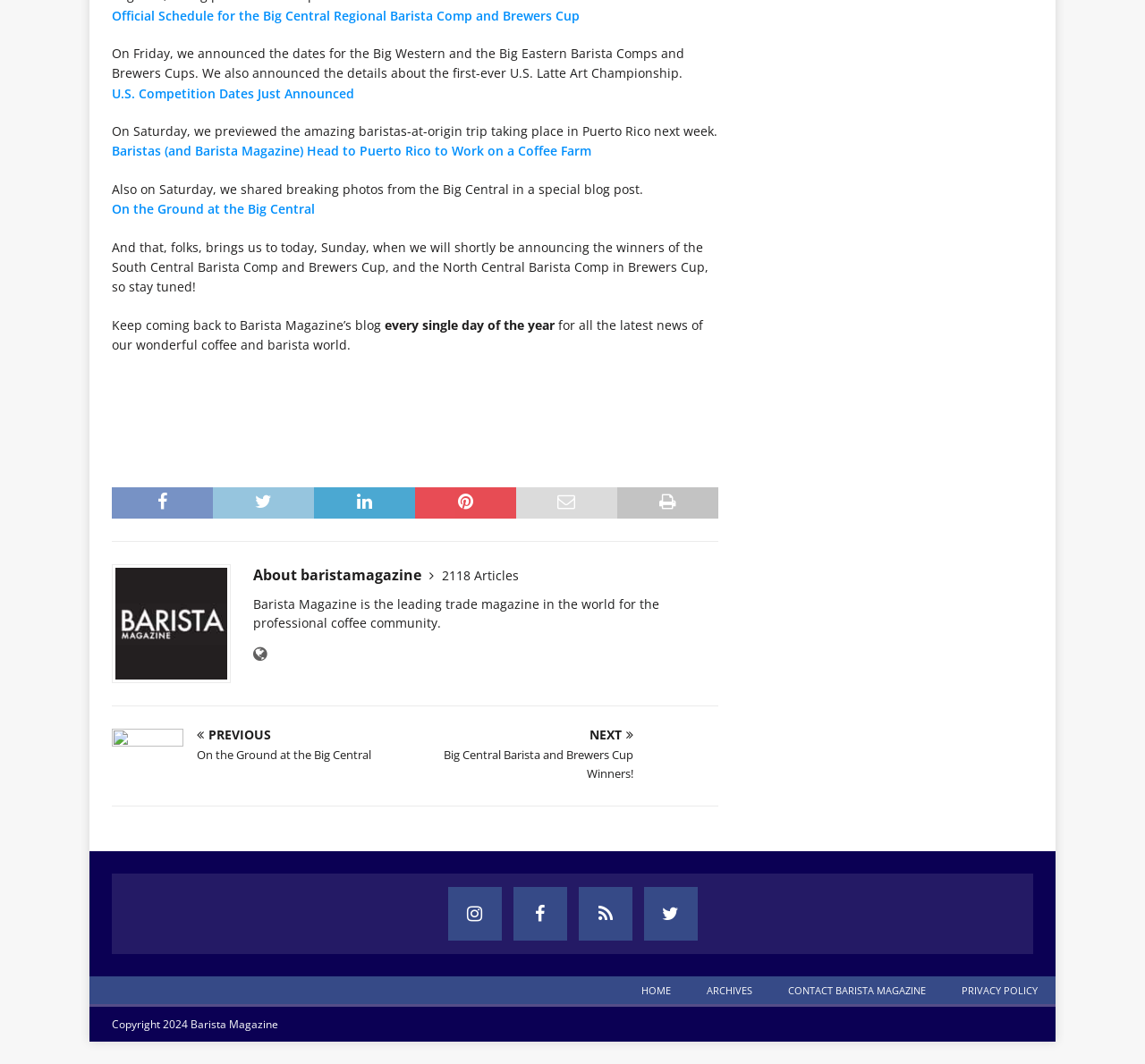What is the name of the magazine? Look at the image and give a one-word or short phrase answer.

Barista Magazine